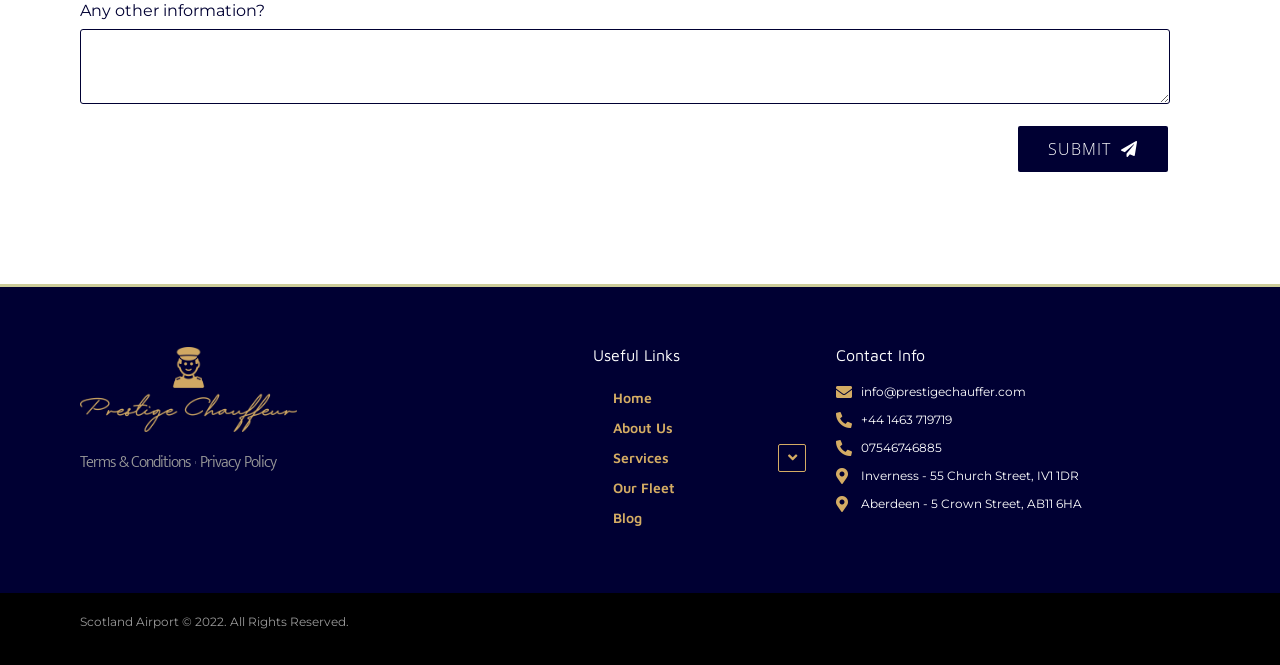Locate the UI element that matches the description 07546746885 in the webpage screenshot. Return the bounding box coordinates in the format (top-left x, top-left y, bottom-right x, bottom-right y), with values ranging from 0 to 1.

[0.653, 0.661, 0.935, 0.688]